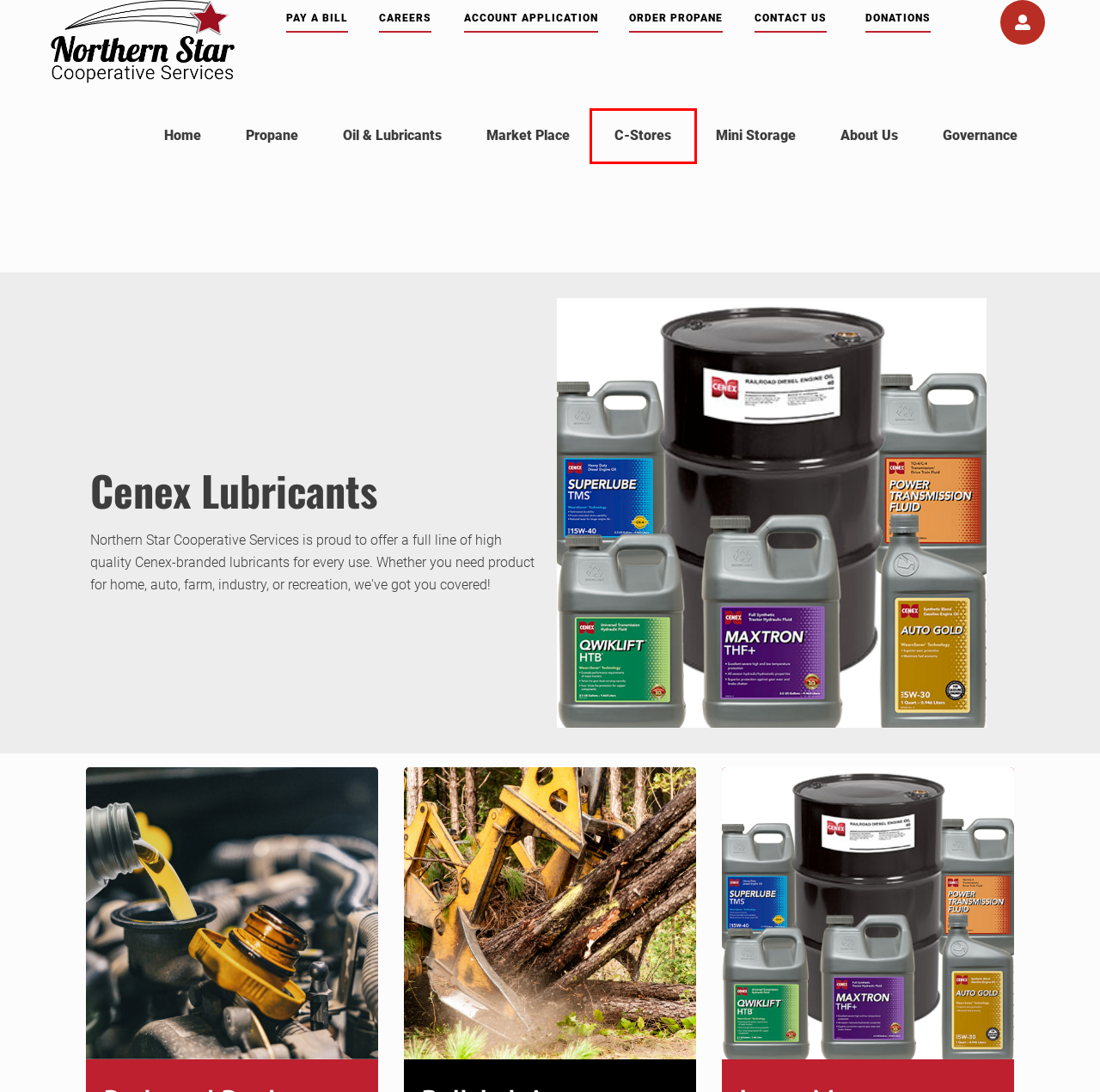Observe the provided screenshot of a webpage with a red bounding box around a specific UI element. Choose the webpage description that best fits the new webpage after you click on the highlighted element. These are your options:
A. Contact Us
B. Create an Account
C. History / Growth
D. Careers
E. Mini Storage
F. Governance
G. Northern Star Market Place
H. Northern Star Convenience Centers

H